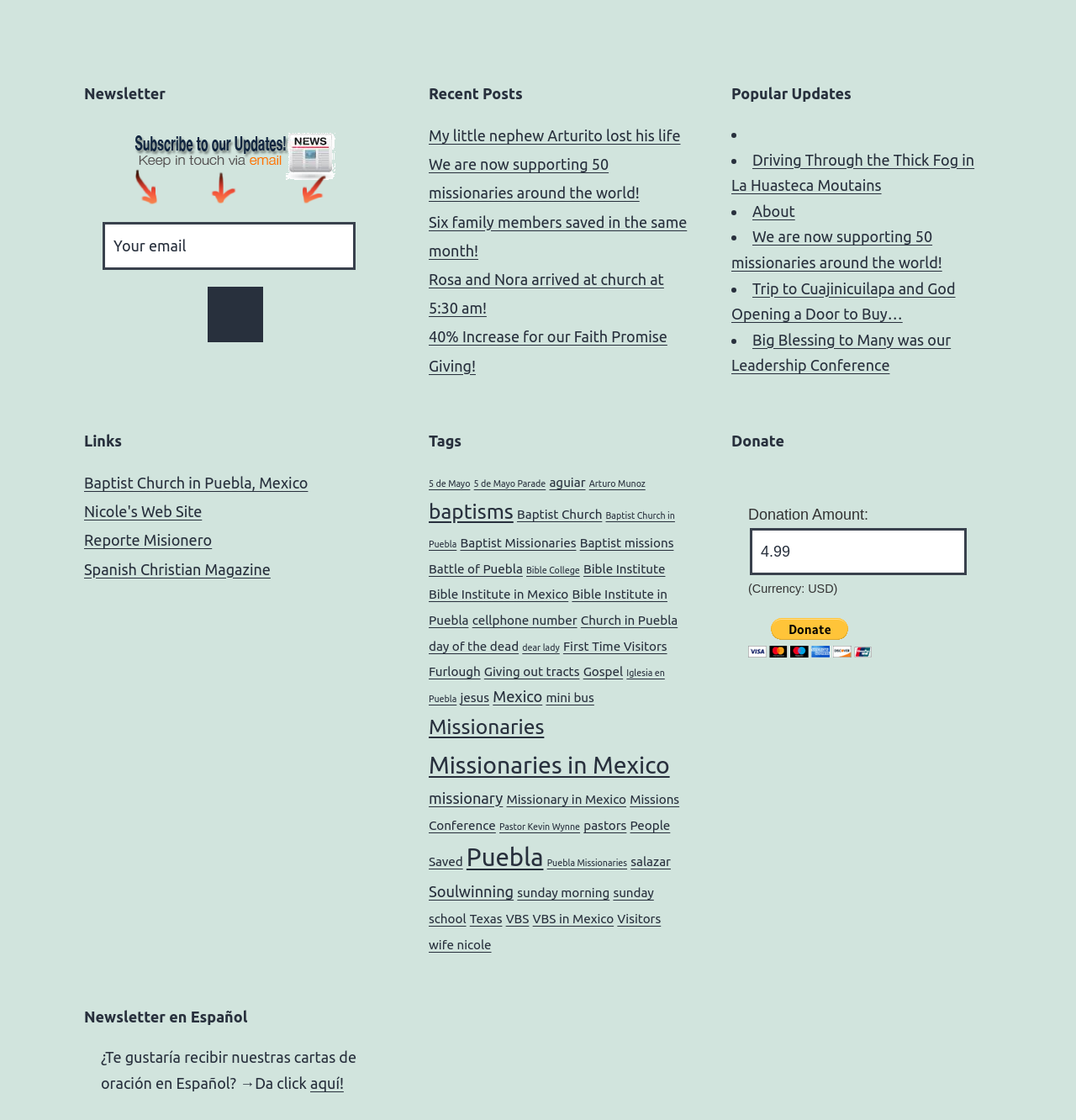How many links are under 'Recent Posts'? Observe the screenshot and provide a one-word or short phrase answer.

5